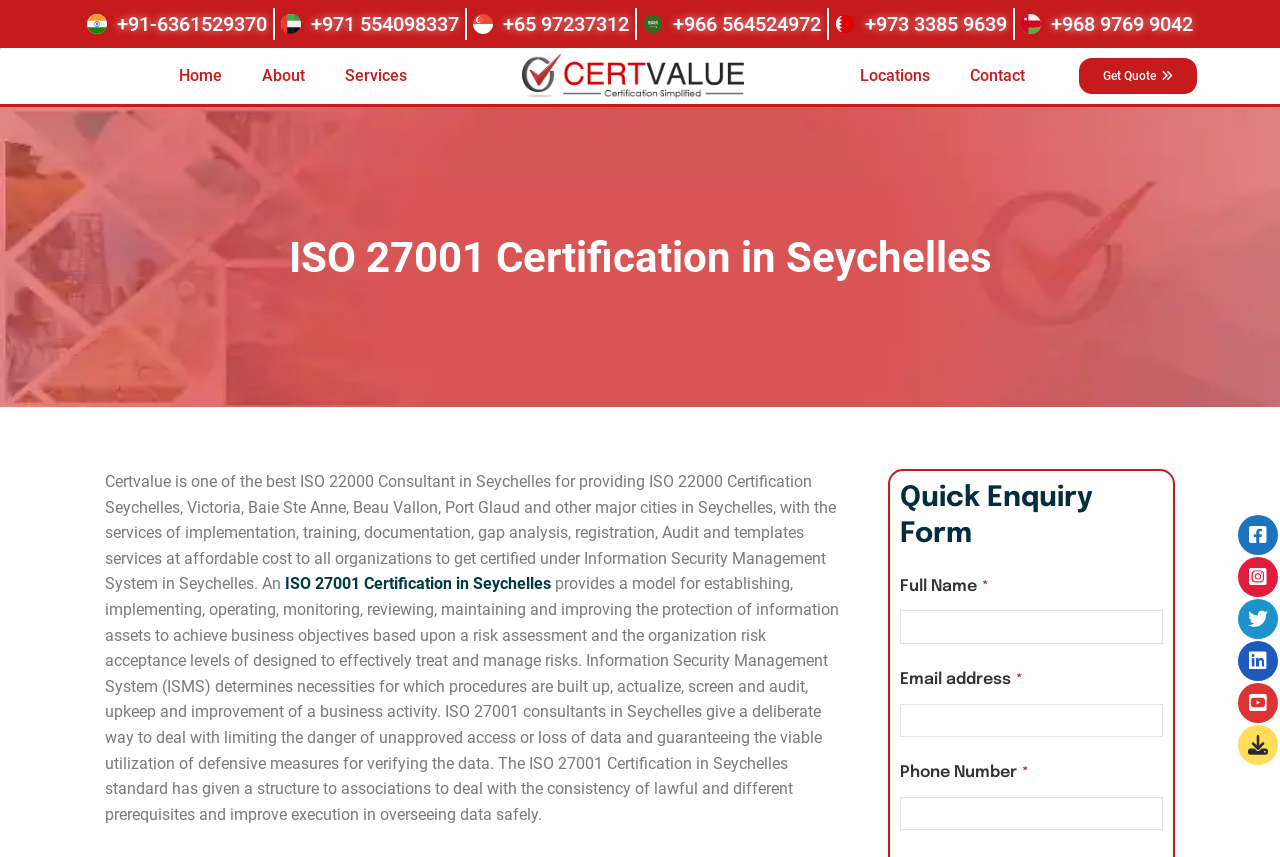What is the title or heading displayed on the webpage?

ISO 27001 Certification in Seychelles